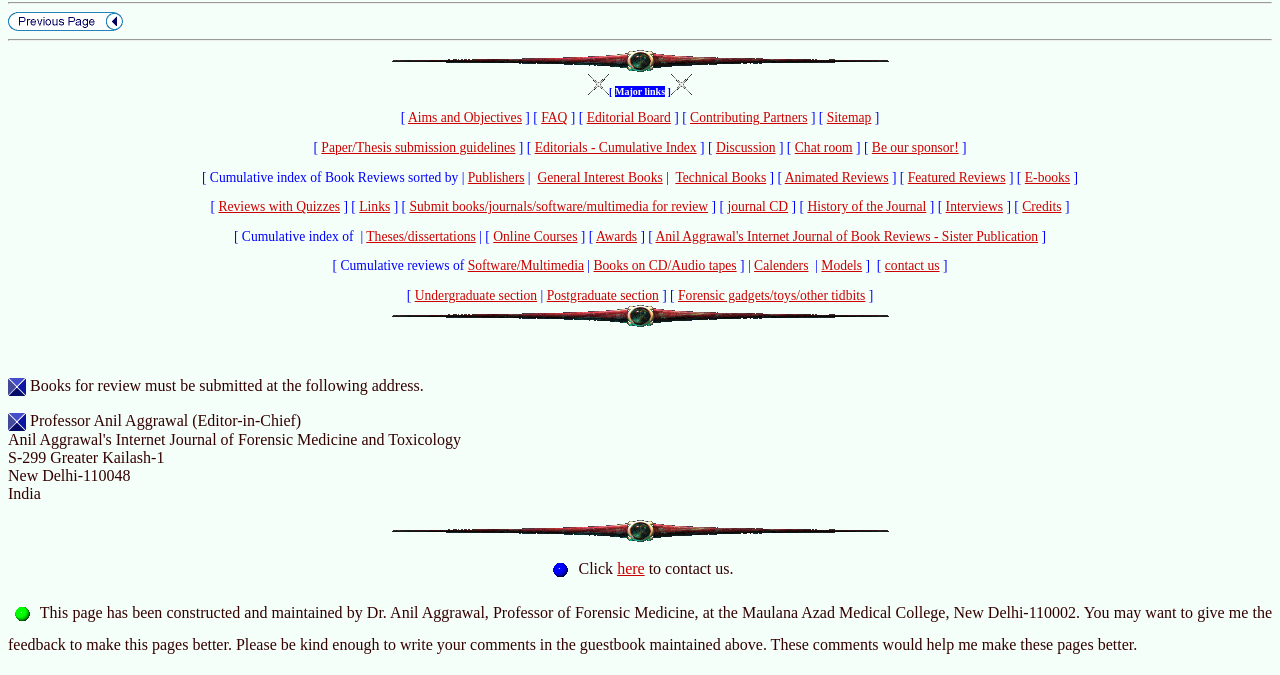Provide the bounding box coordinates of the section that needs to be clicked to accomplish the following instruction: "Contact us."

[0.691, 0.383, 0.734, 0.405]